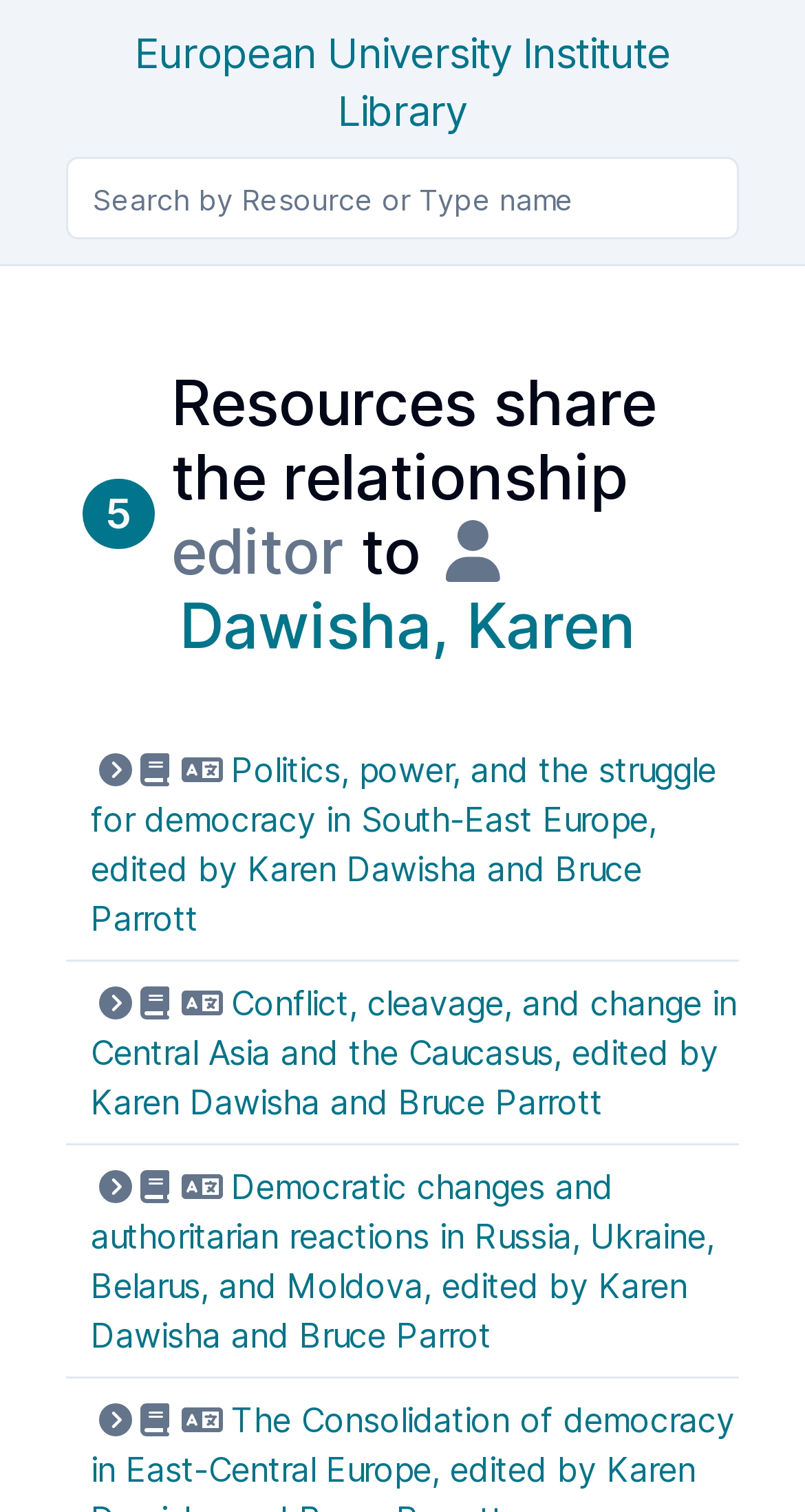Who is the editor of 'Politics, power, and the struggle for democracy in South-East Europe'?
Based on the screenshot, provide your answer in one word or phrase.

Karen Dawisha and Bruce Parrott